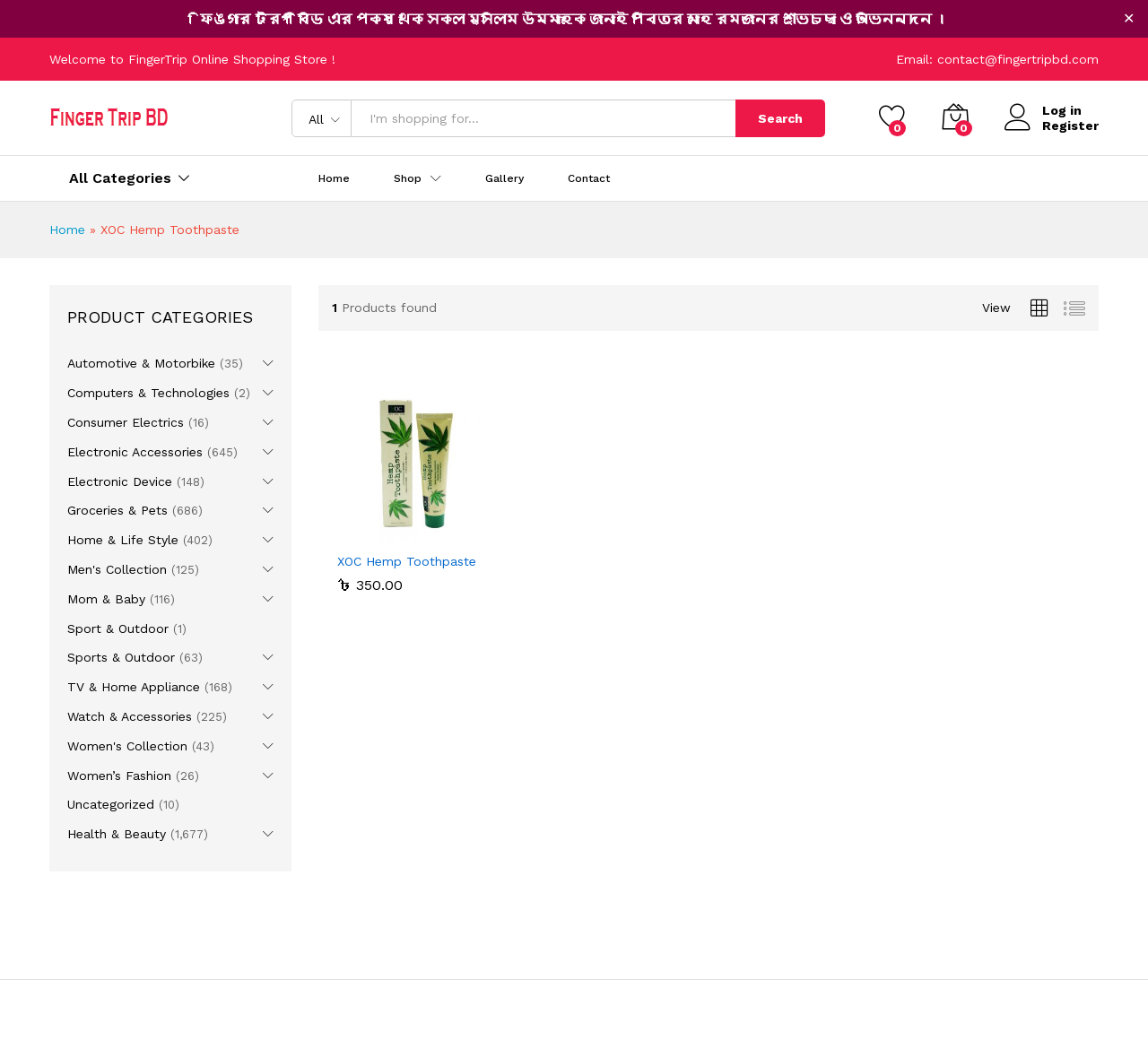Provide a single word or phrase to answer the given question: 
How many product categories are there?

18